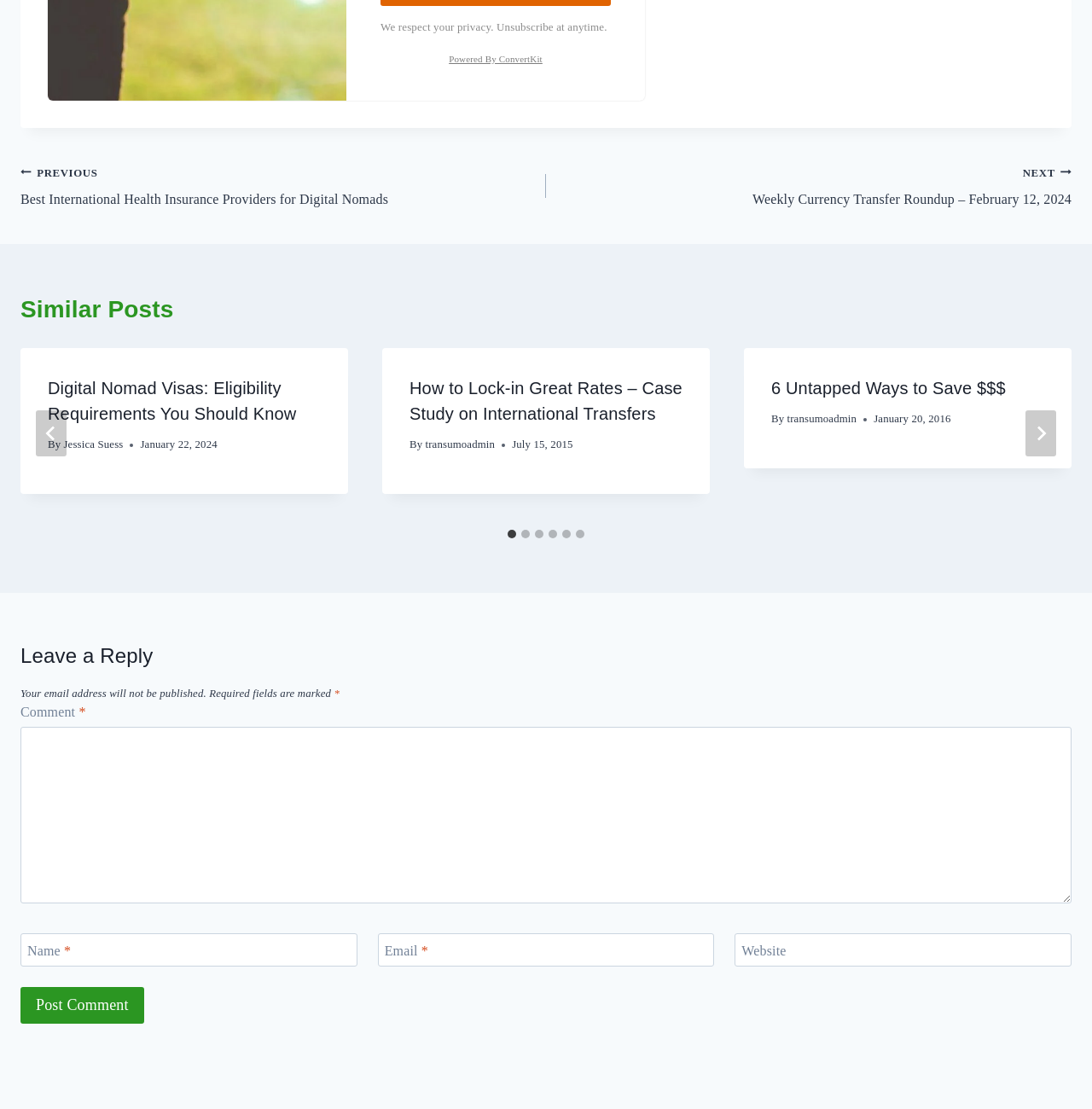How many slides are there in the 'Similar Posts' section?
Based on the visual details in the image, please answer the question thoroughly.

The 'Similar Posts' section contains a tablist with 6 tabs, each representing a slide with a similar post. The tabs are labeled '1 of 6', '2 of 6', ..., '6 of 6'.